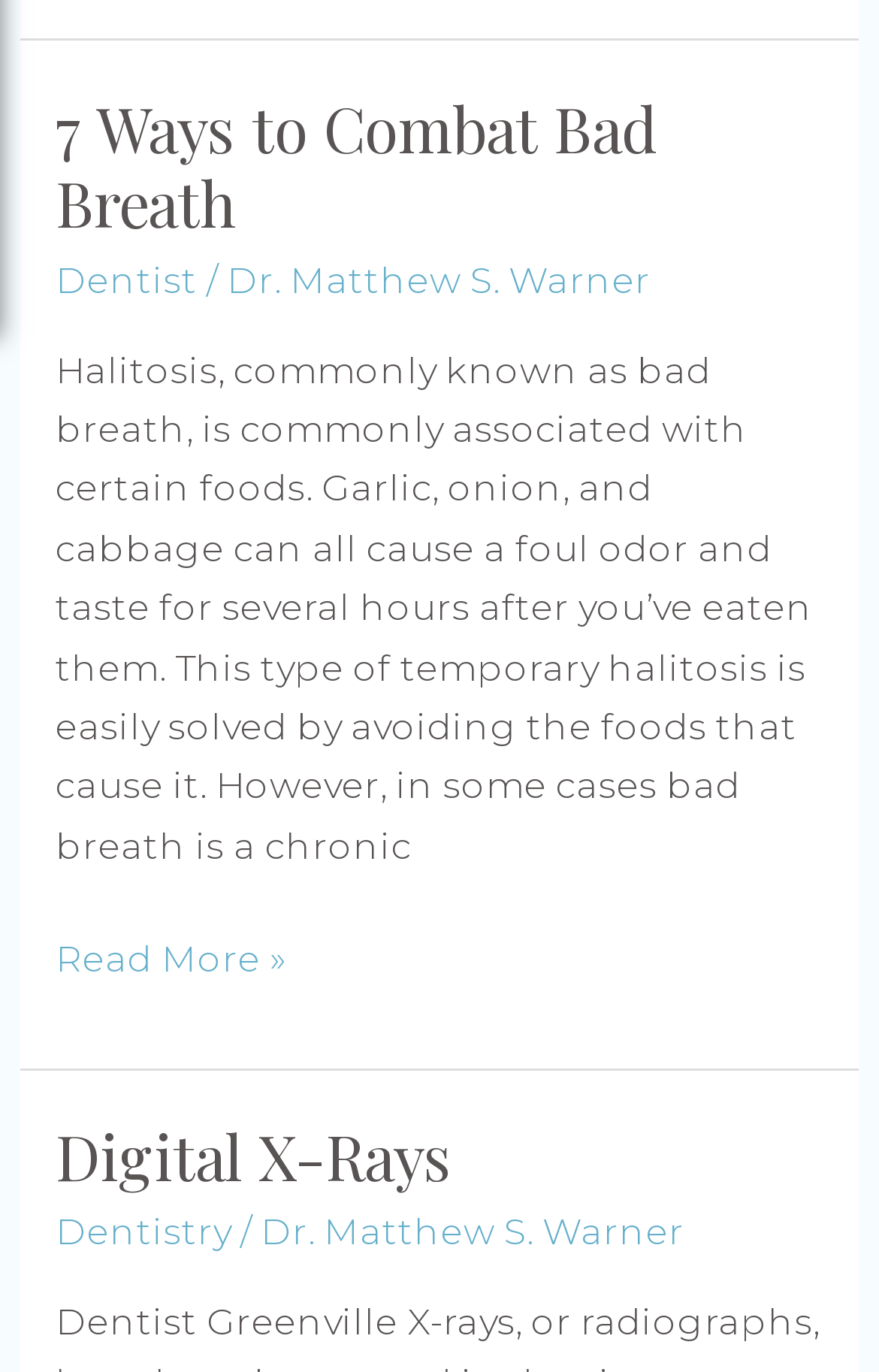Who is the author of the article?
Craft a detailed and extensive response to the question.

The author's name is mentioned twice in the article, once as 'Dr. Matthew S. Warner' under the 'Dentist' category, and again under the 'Dentistry' category.